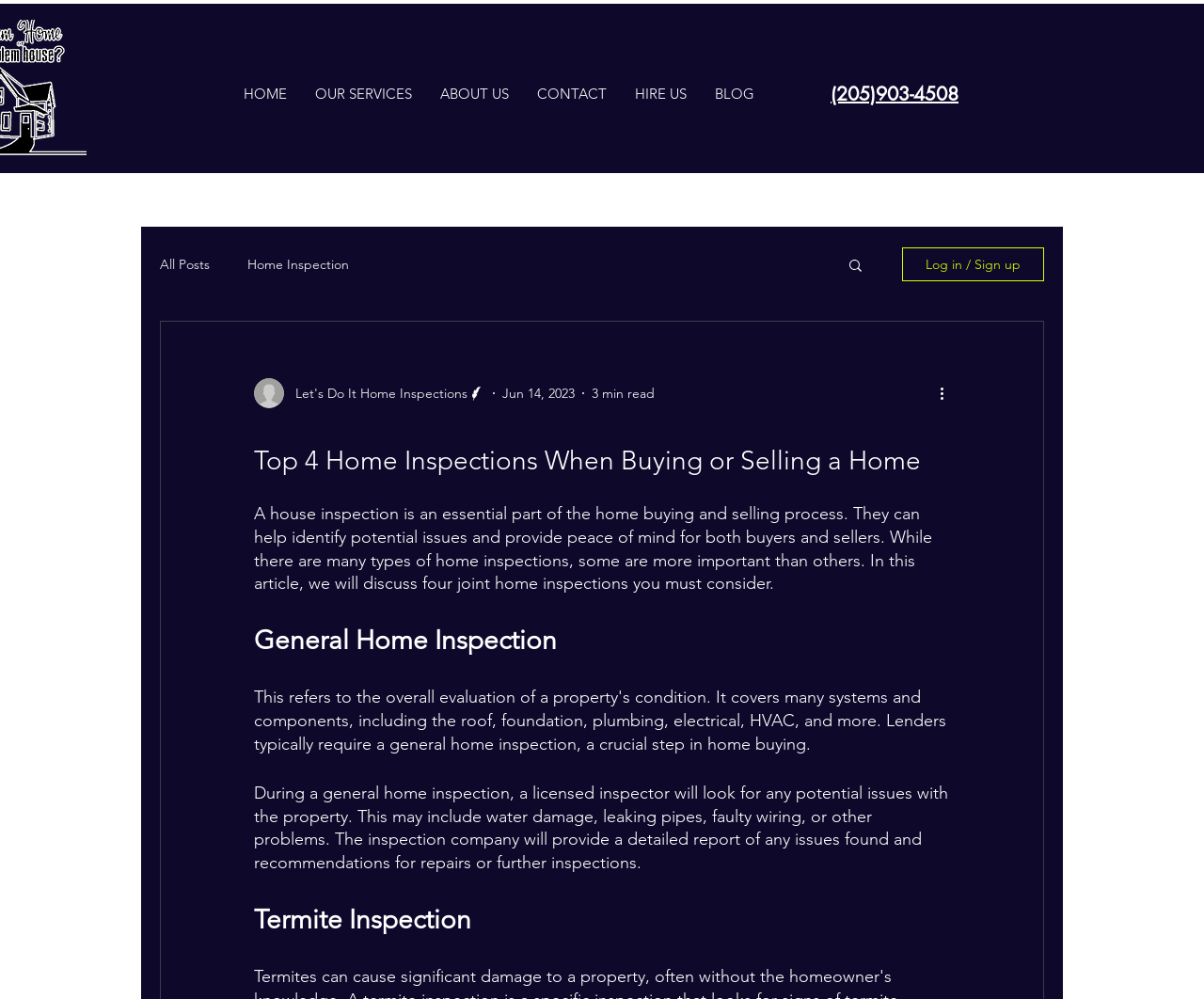Show the bounding box coordinates for the HTML element as described: "OUR SERVICES".

[0.25, 0.075, 0.354, 0.113]